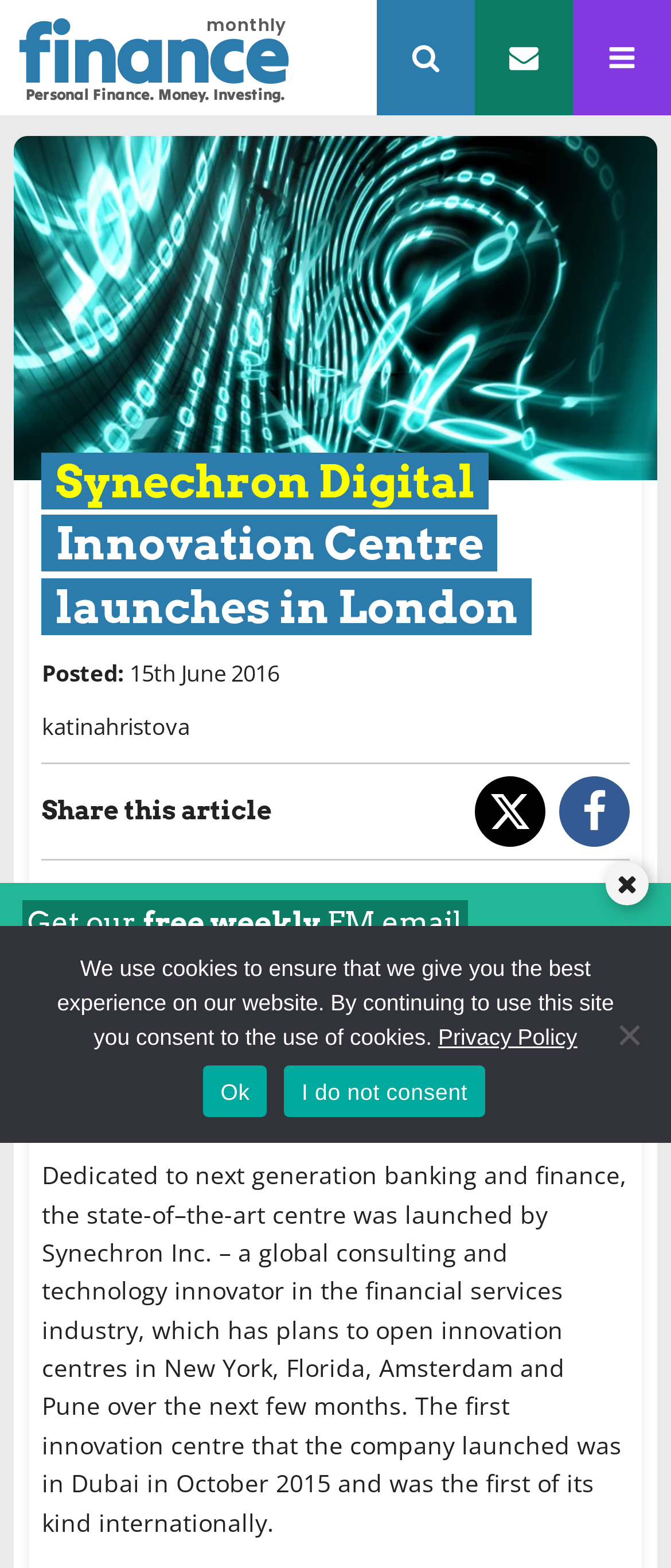Given the description: "Ok", determine the bounding box coordinates of the UI element. The coordinates should be formatted as four float numbers between 0 and 1, [left, top, right, bottom].

[0.303, 0.679, 0.398, 0.712]